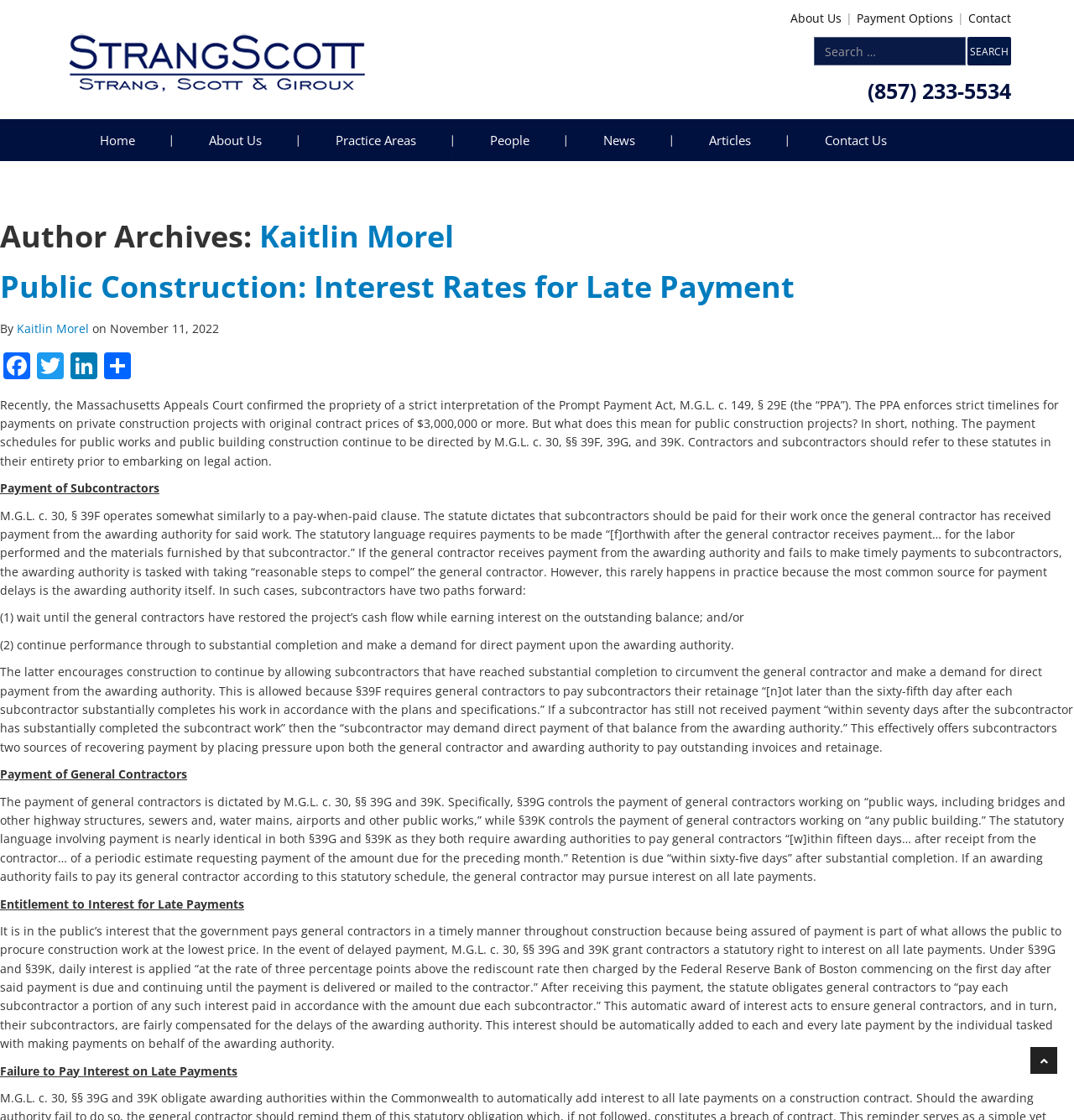What is the author of the article?
Using the information from the image, provide a comprehensive answer to the question.

I found the author's name by looking at the heading element with the text 'Author Archives: Kaitlin Morel' which is located at the top of the webpage.